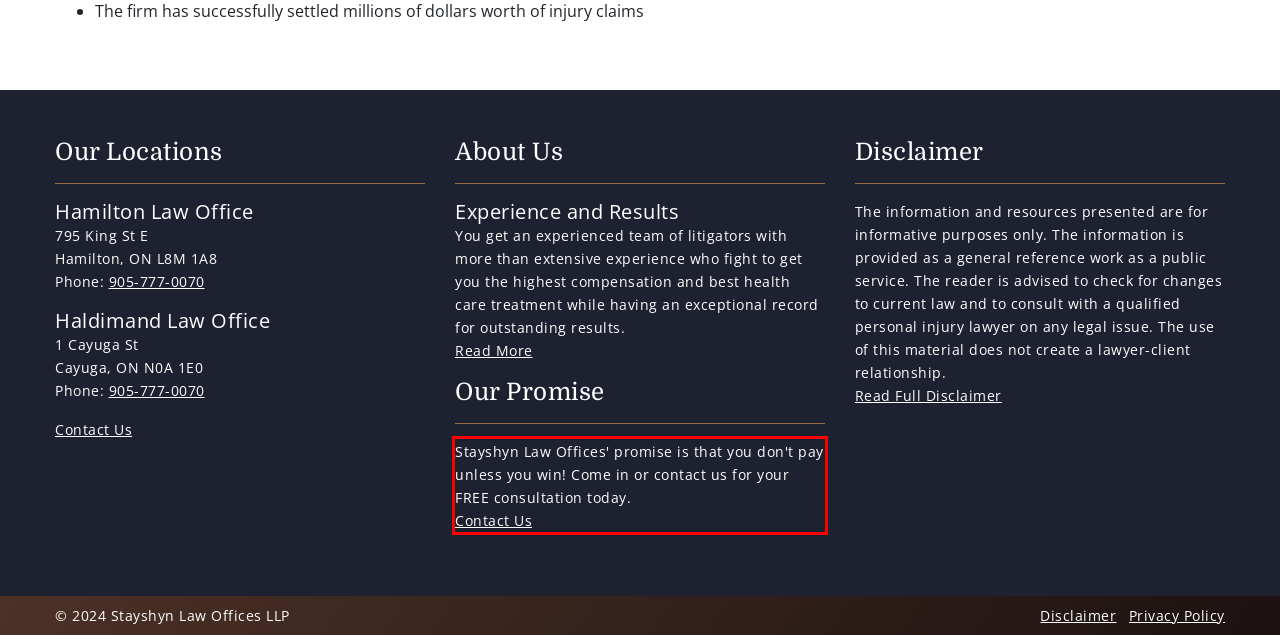You are given a screenshot showing a webpage with a red bounding box. Perform OCR to capture the text within the red bounding box.

Stayshyn Law Offices' promise is that you don't pay unless you win! Come in or contact us for your FREE consultation today. Contact Us